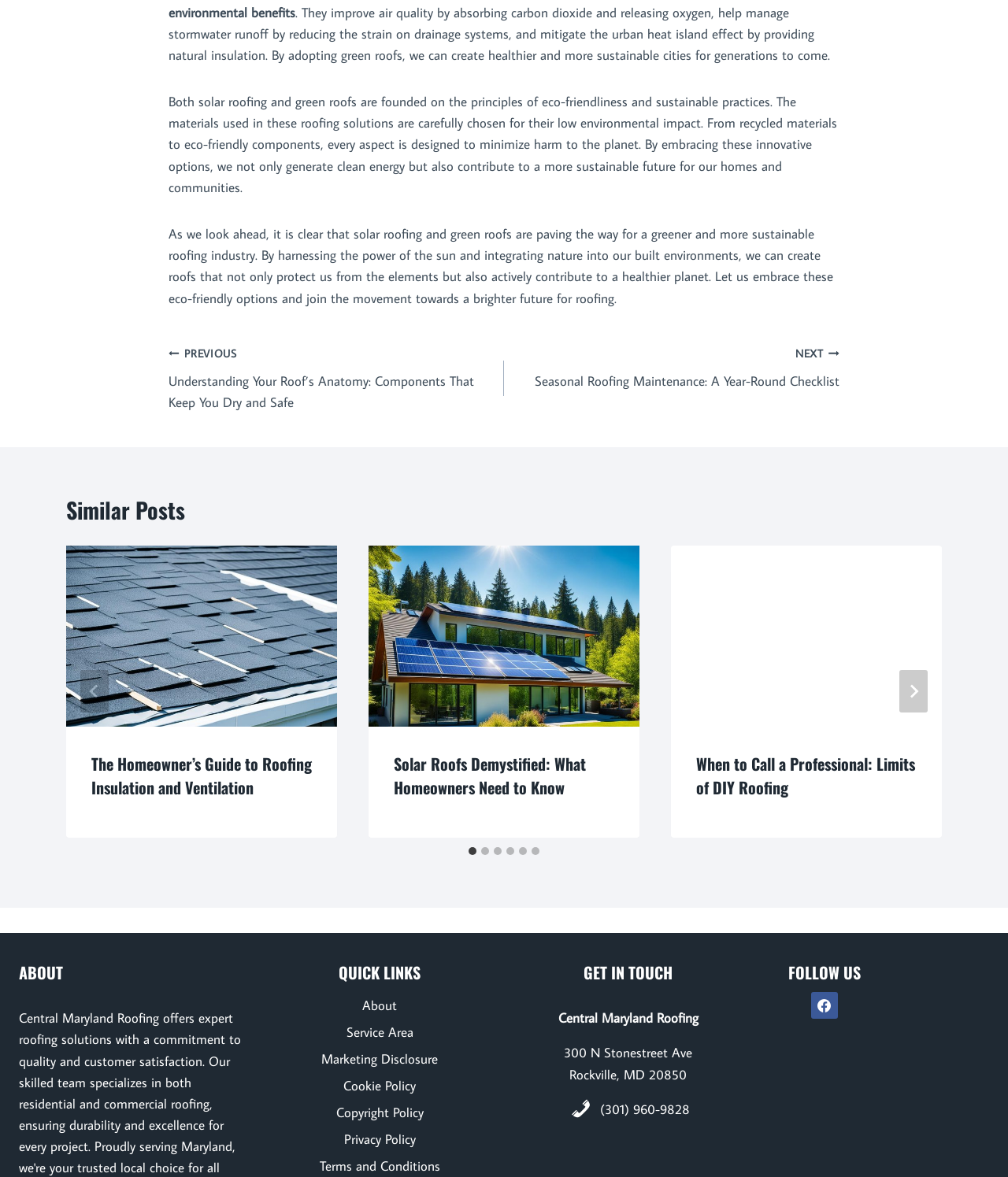Show the bounding box coordinates for the element that needs to be clicked to execute the following instruction: "Go to the 'ABOUT' section to learn more about the website". Provide the coordinates in the form of four float numbers between 0 and 1, i.e., [left, top, right, bottom].

[0.019, 0.816, 0.242, 0.836]